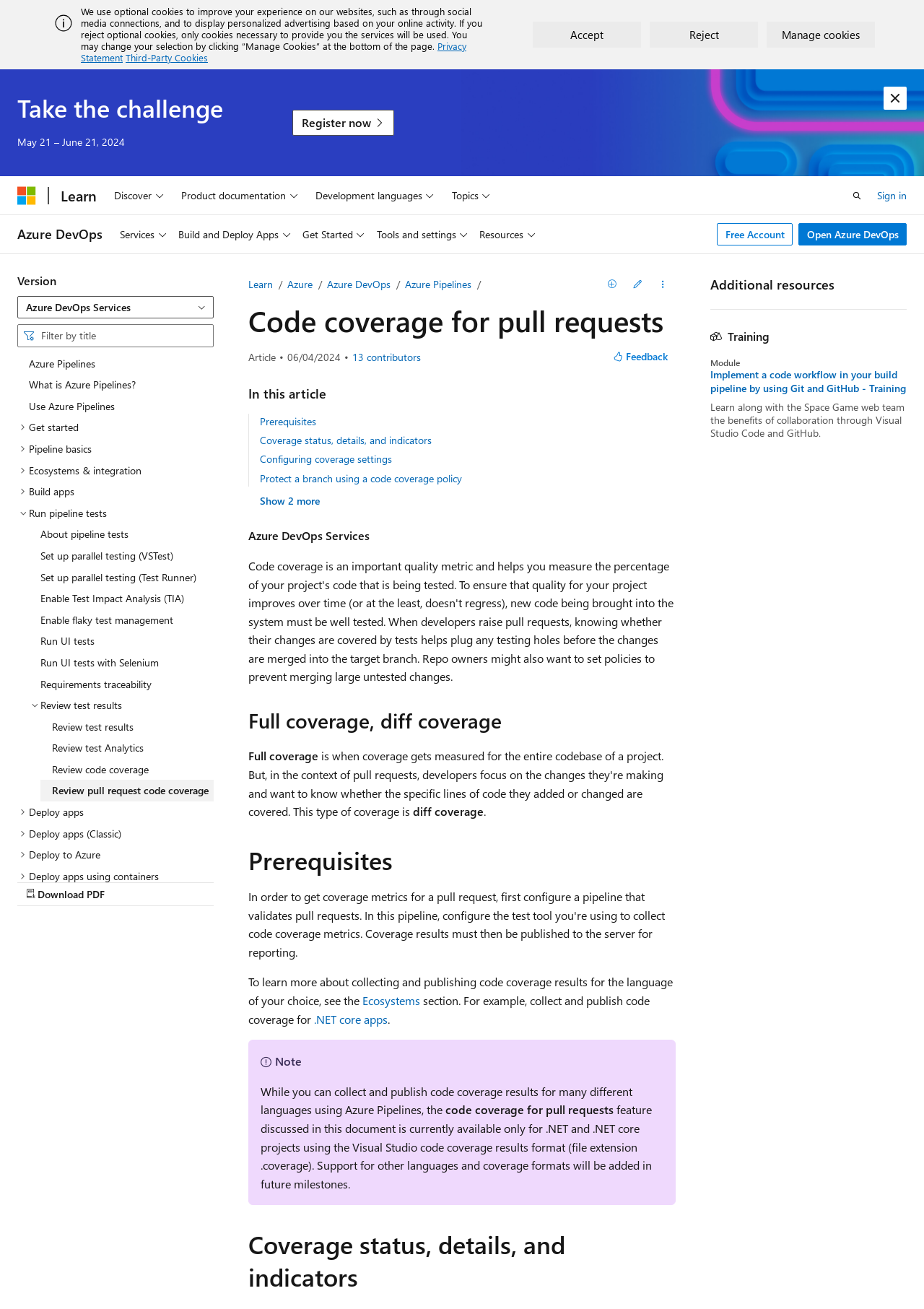Explain in detail what is displayed on the webpage.

This webpage is about Azure Pipelines, a service provided by Microsoft Learn. At the top of the page, there is a banner with a heading "Take the challenge" and a date range "May 21 – June 21, 2024". Below the banner, there is a link to "Register now". 

On the top-right corner, there is a navigation menu with options like "Microsoft", "Learn", "Discover", "Product documentation", "Development languages", and "Topics". Next to the navigation menu, there is a search bar and a button to open the search function.

On the left side of the page, there is a table of contents with multiple sections, including "Azure Pipelines", "What is Azure Pipelines?", "Use Azure Pipelines", and more. The section "Run pipeline tests" is expanded, showing several subtopics like "About pipeline tests", "Set up parallel testing", and "Review test results". The subtopic "Review test results" is further expanded, showing more detailed topics like "Review test results", "Review test Analytics", and "Review code coverage".

In the main content area, there is a section about continuous testing, specifically measuring code coverage for changes in pull requests. There are no images on the page. At the bottom of the page, there are links to "Free Account" and "Open Azure DevOps", as well as a button to download a PDF.